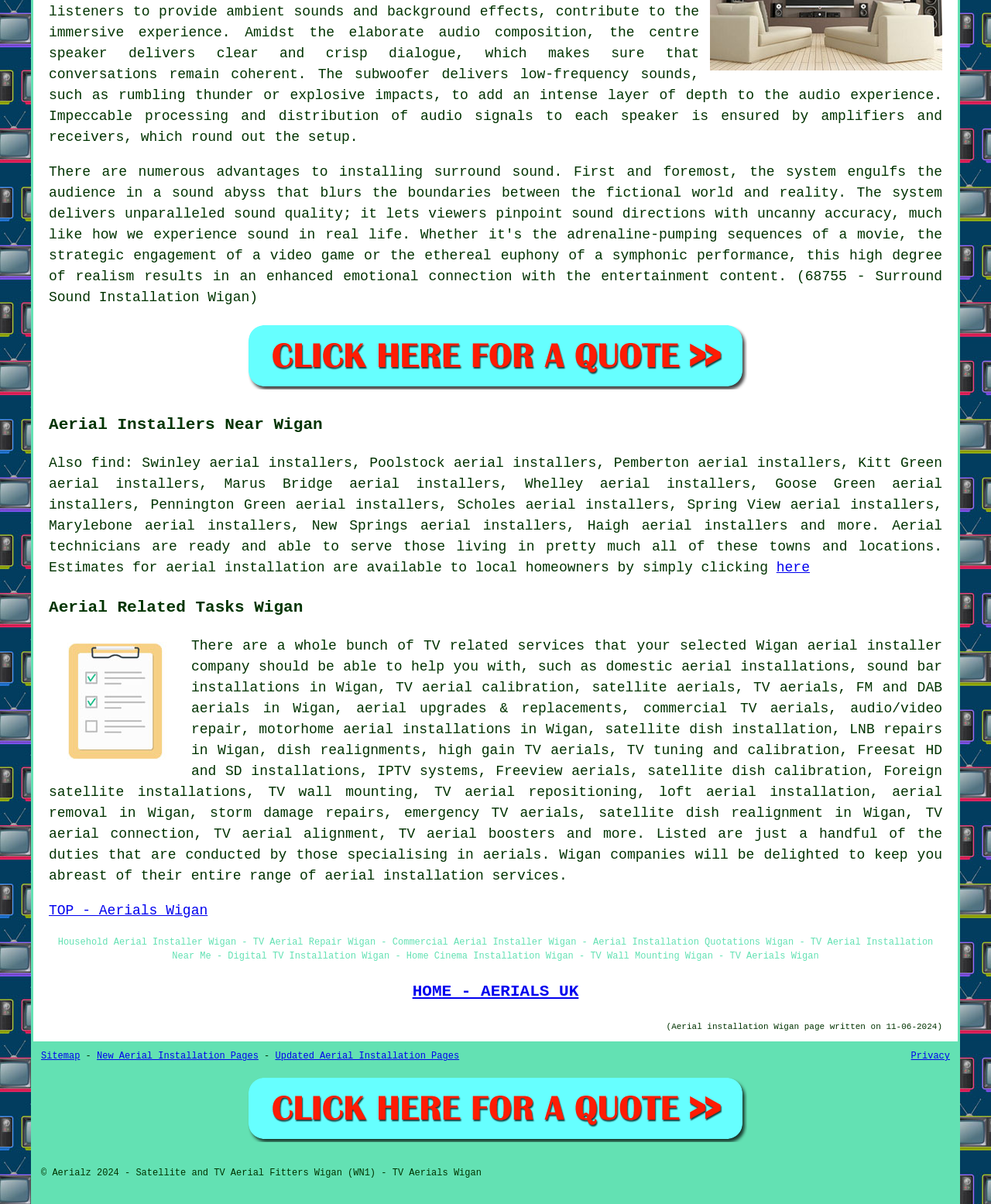Please determine the bounding box of the UI element that matches this description: Freeview aerials. The coordinates should be given as (top-left x, top-left y, bottom-right x, bottom-right y), with all values between 0 and 1.

[0.5, 0.634, 0.636, 0.647]